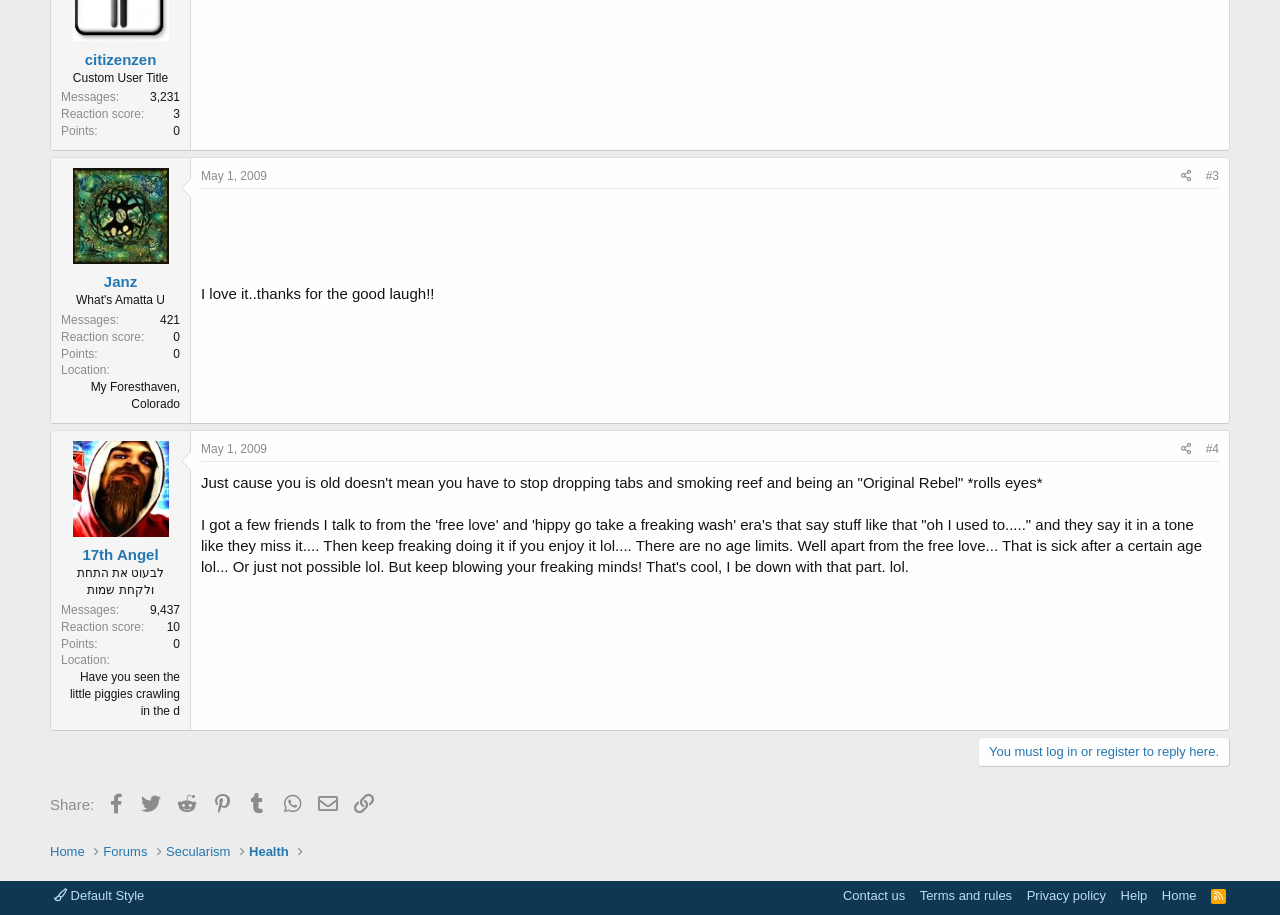From the screenshot, find the bounding box of the UI element matching this description: "Health". Supply the bounding box coordinates in the form [left, top, right, bottom], each a float between 0 and 1.

[0.195, 0.92, 0.226, 0.941]